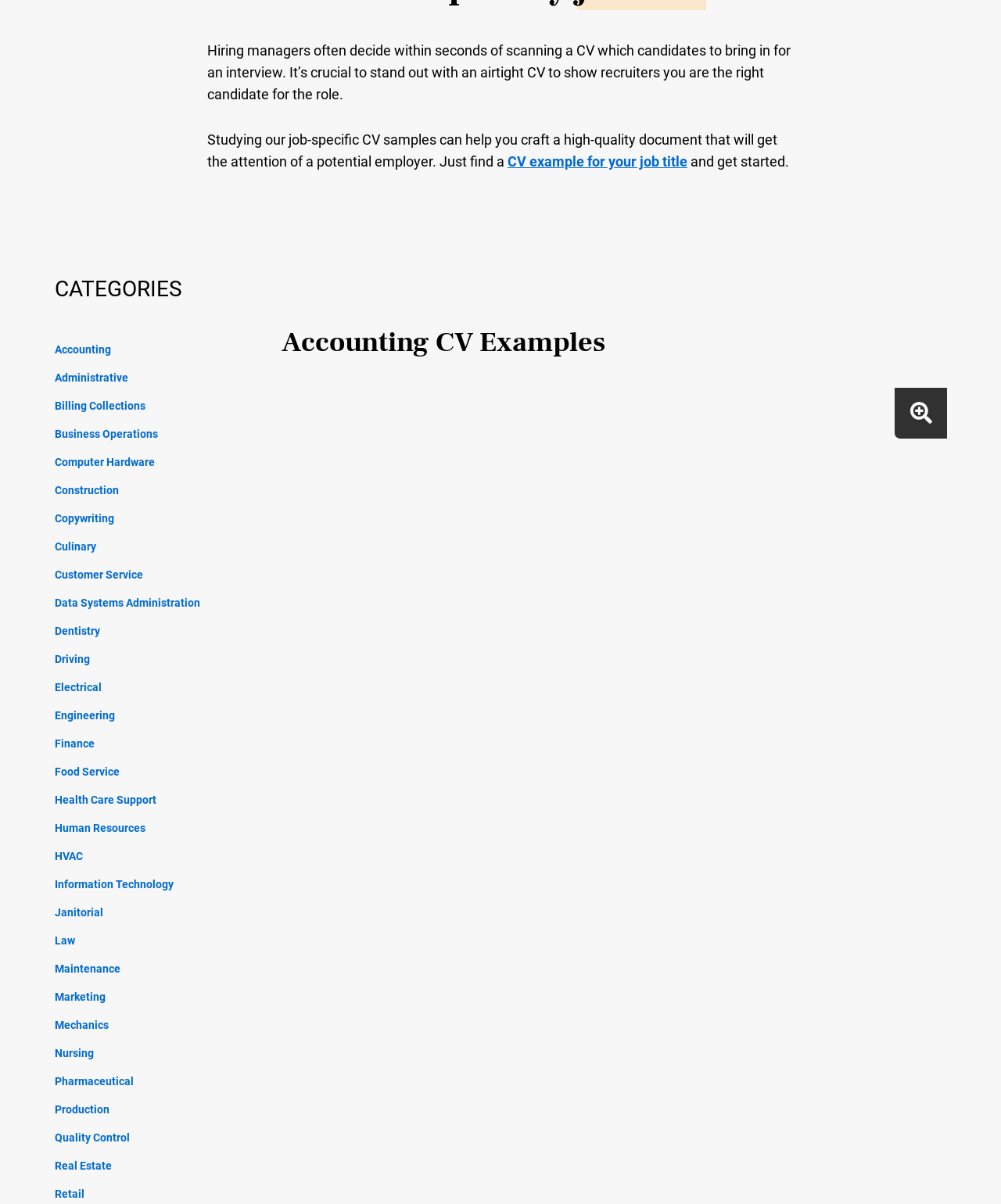How many categories are listed on the webpage?
Look at the image and answer the question with a single word or phrase.

At least 30